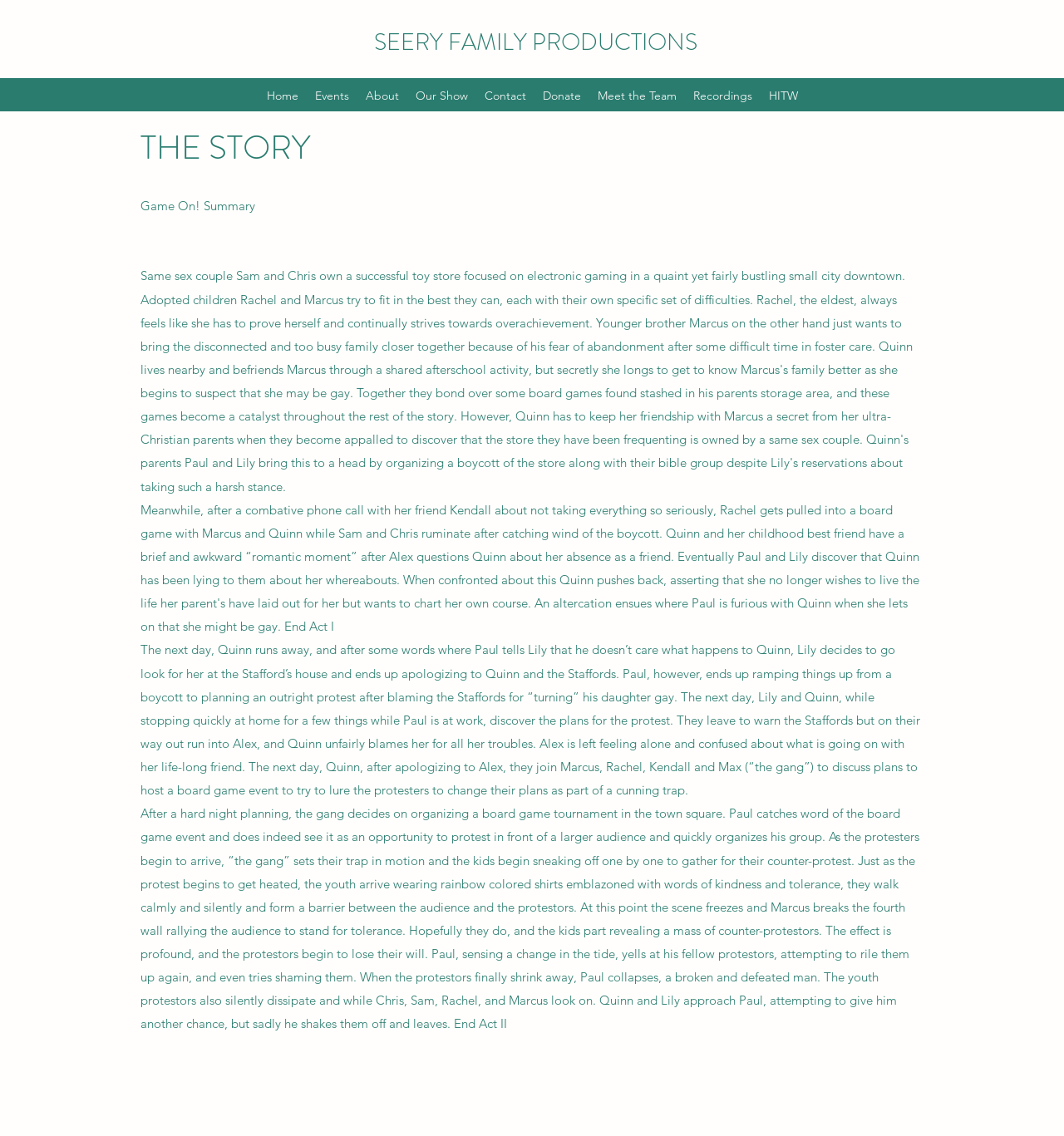Please answer the following question using a single word or phrase: 
What is the purpose of the board game event?

To lure protesters